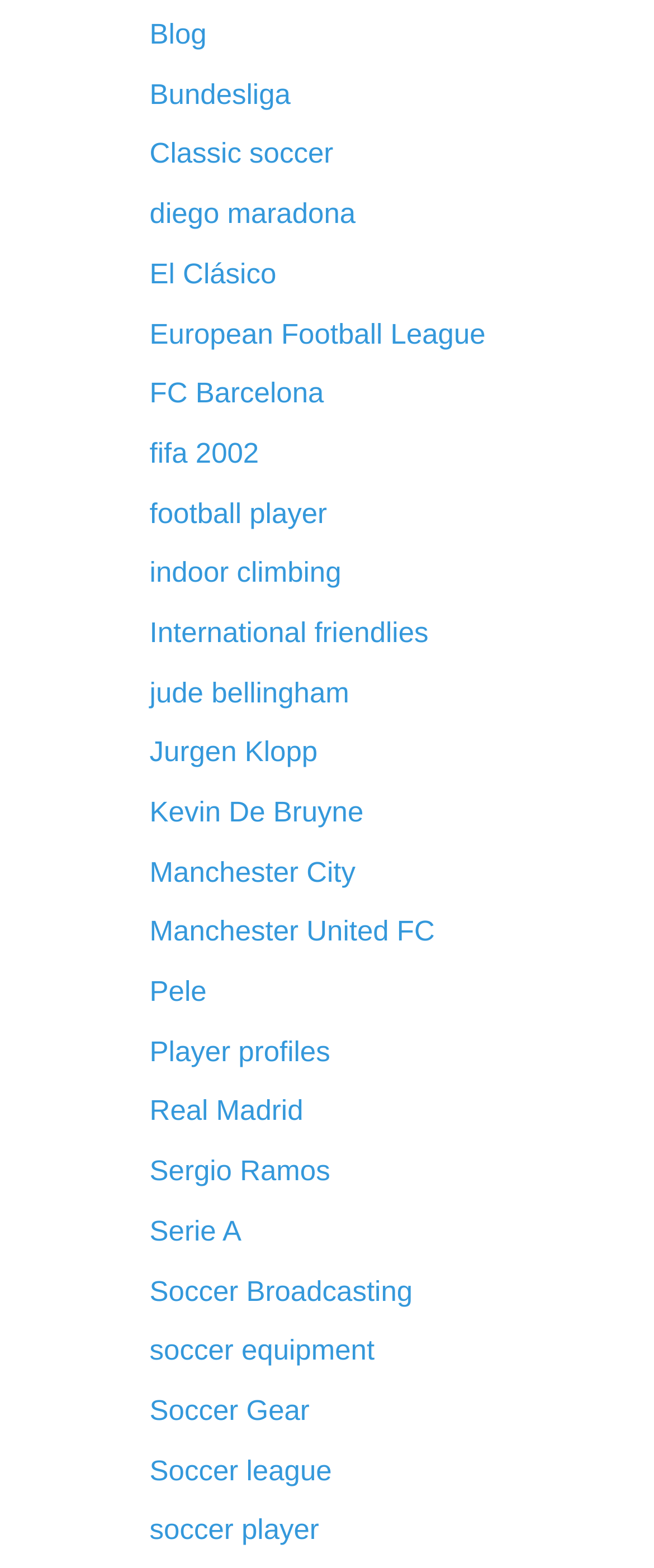How many links are related to football teams?
Using the image as a reference, give a one-word or short phrase answer.

5